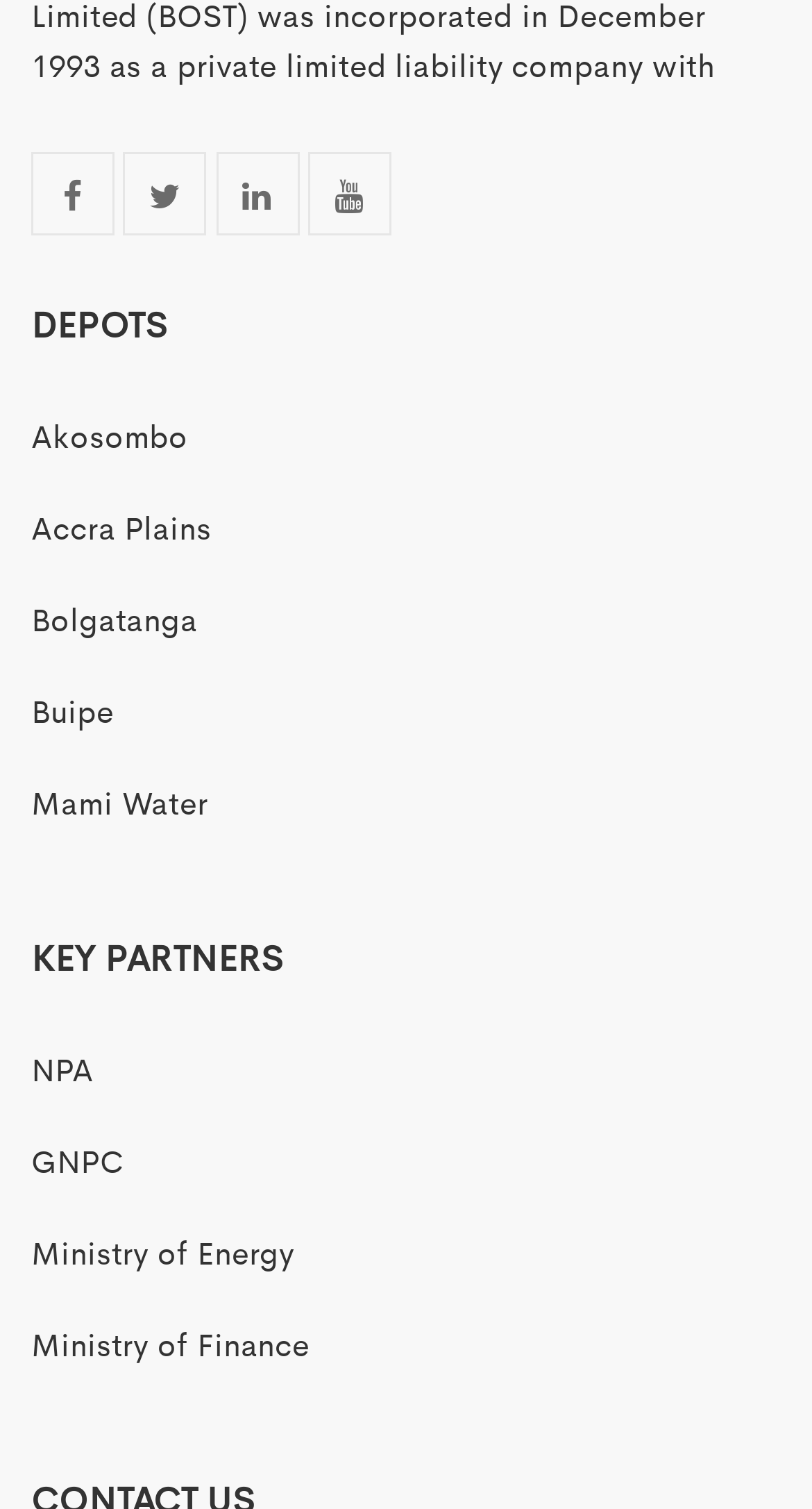How many links are there under 'KEY PARTNERS'?
Please use the image to provide a one-word or short phrase answer.

4